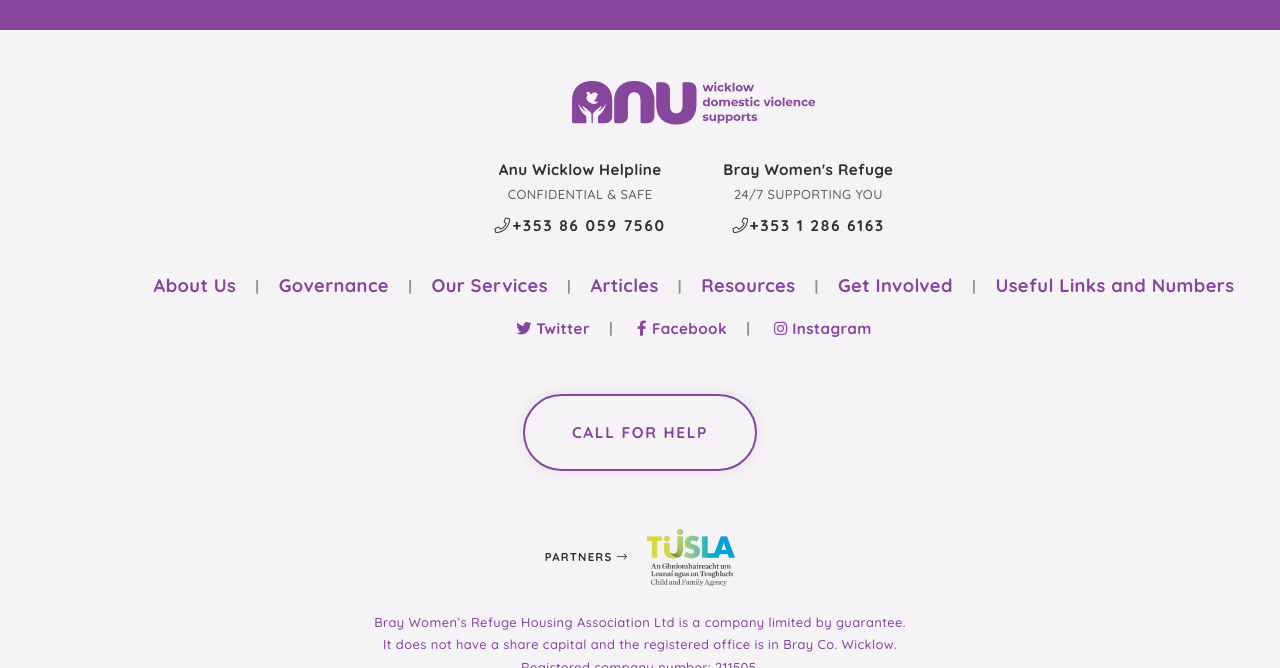Identify the bounding box coordinates of the element that should be clicked to fulfill this task: "Get involved". The coordinates should be provided as four float numbers between 0 and 1, i.e., [left, top, right, bottom].

[0.655, 0.41, 0.744, 0.445]